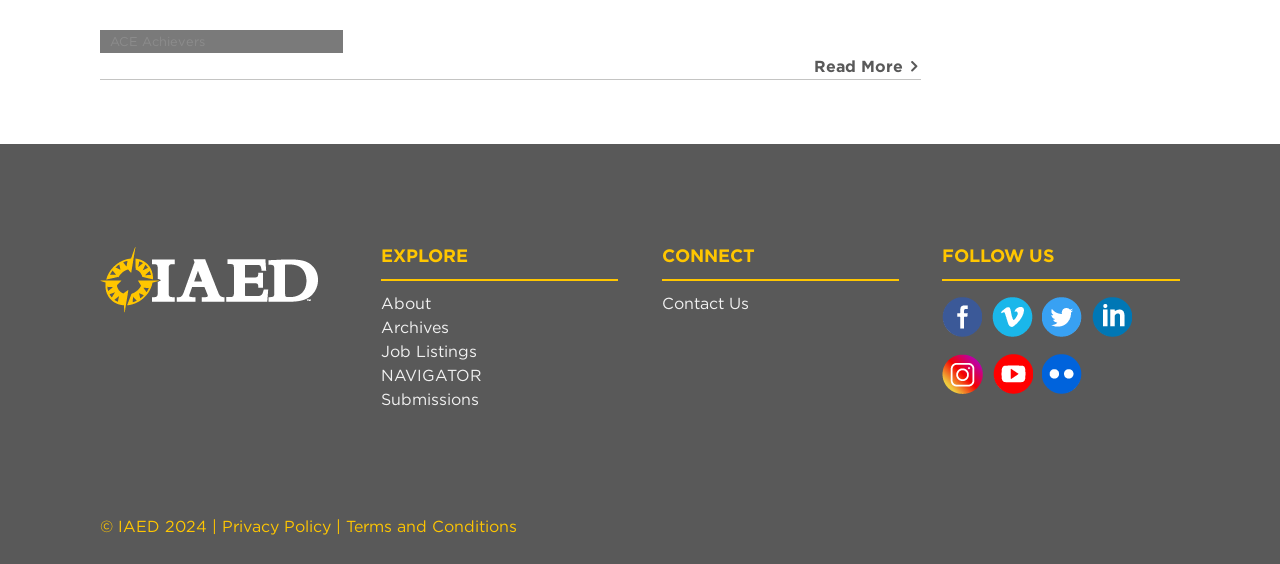Provide your answer in a single word or phrase: 
What are the main sections of the webpage?

EXPLORE, CONNECT, FOLLOW US